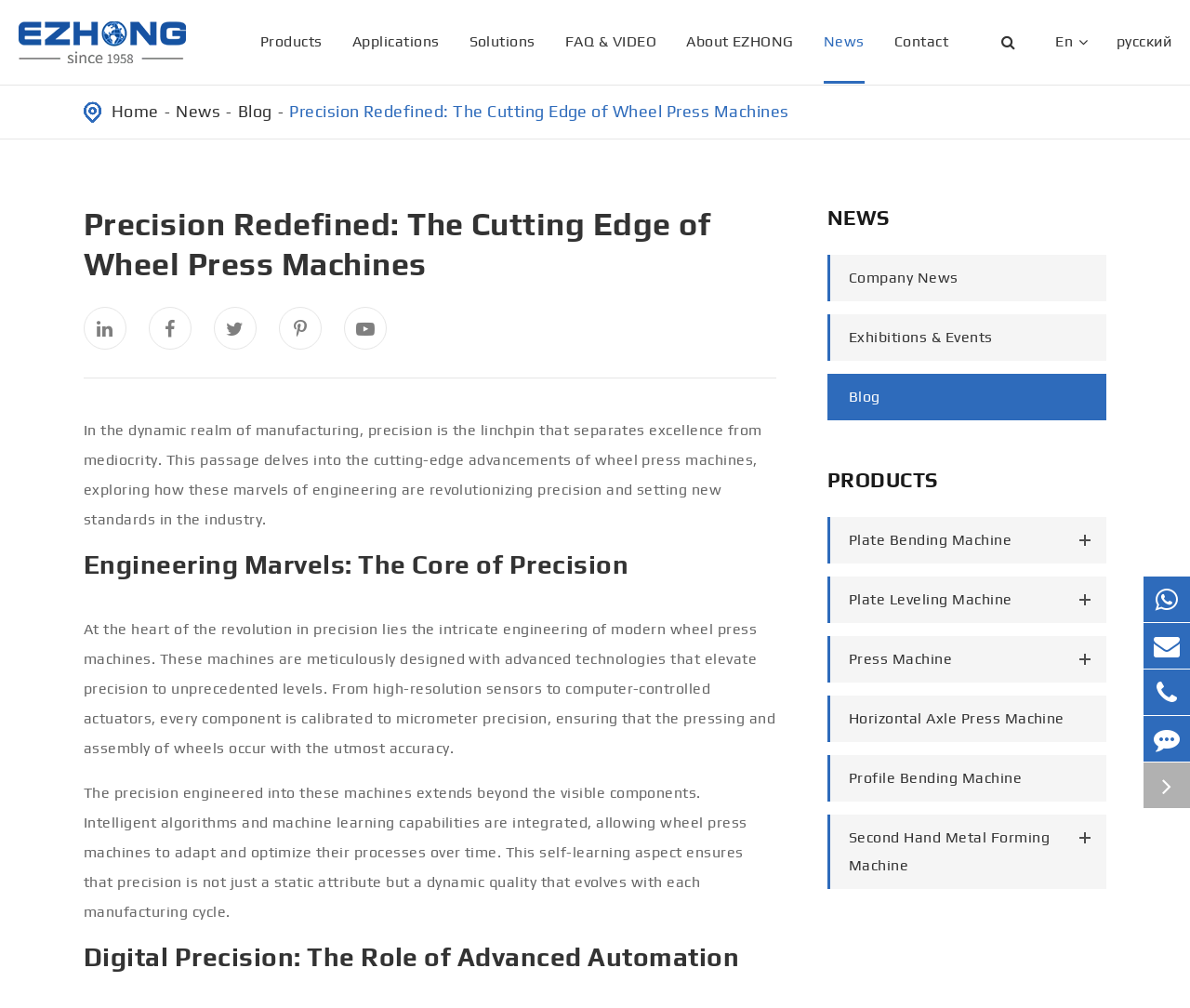Please specify the bounding box coordinates in the format (top-left x, top-left y, bottom-right x, bottom-right y), with all values as floating point numbers between 0 and 1. Identify the bounding box of the UI element described by: parent_node: Search name="q" placeholder="Search For"

[0.078, 0.092, 0.816, 0.13]